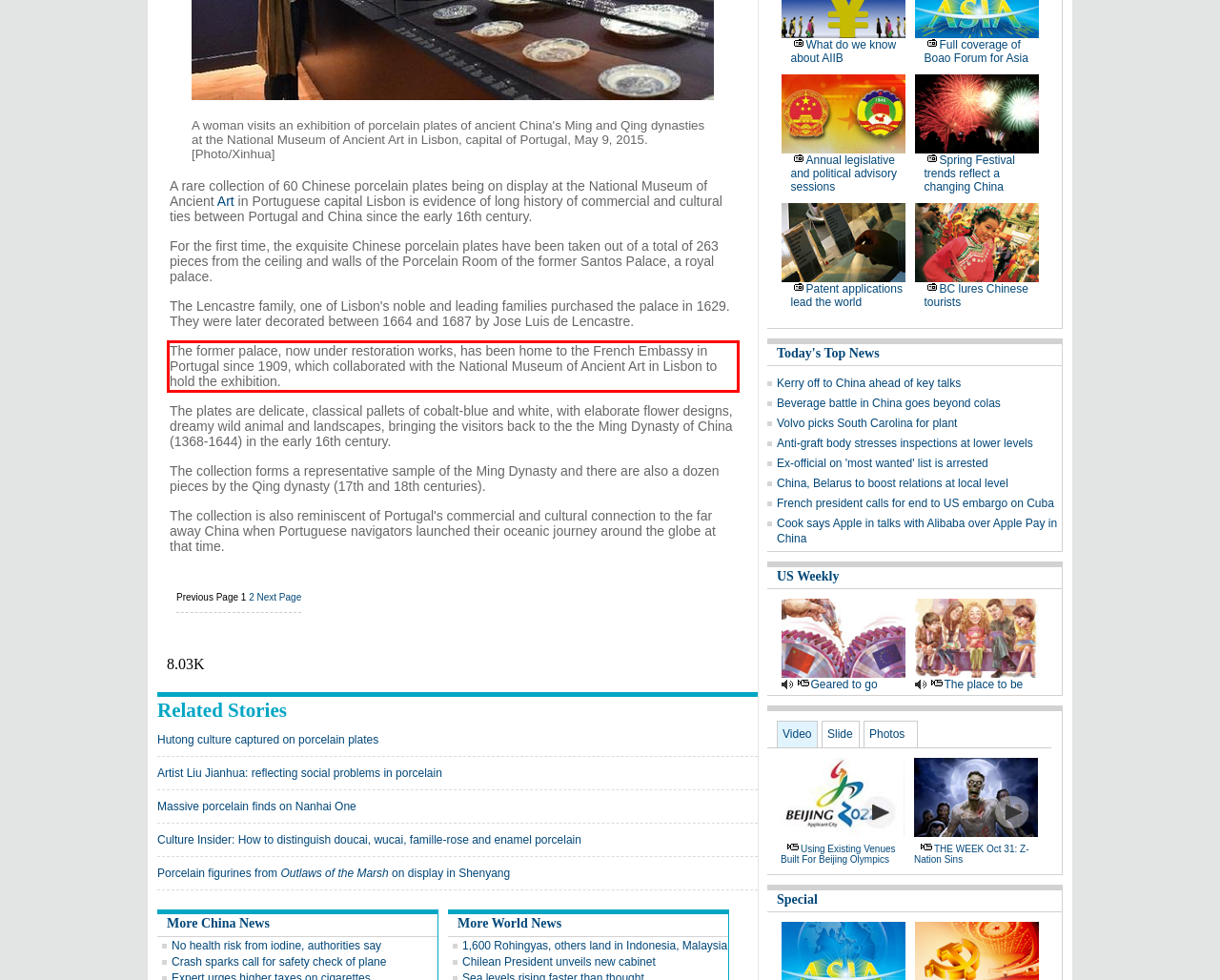Look at the screenshot of the webpage, locate the red rectangle bounding box, and generate the text content that it contains.

The former palace, now under restoration works, has been home to the French Embassy in Portugal since 1909, which collaborated with the National Museum of Ancient Art in Lisbon to hold the exhibition.